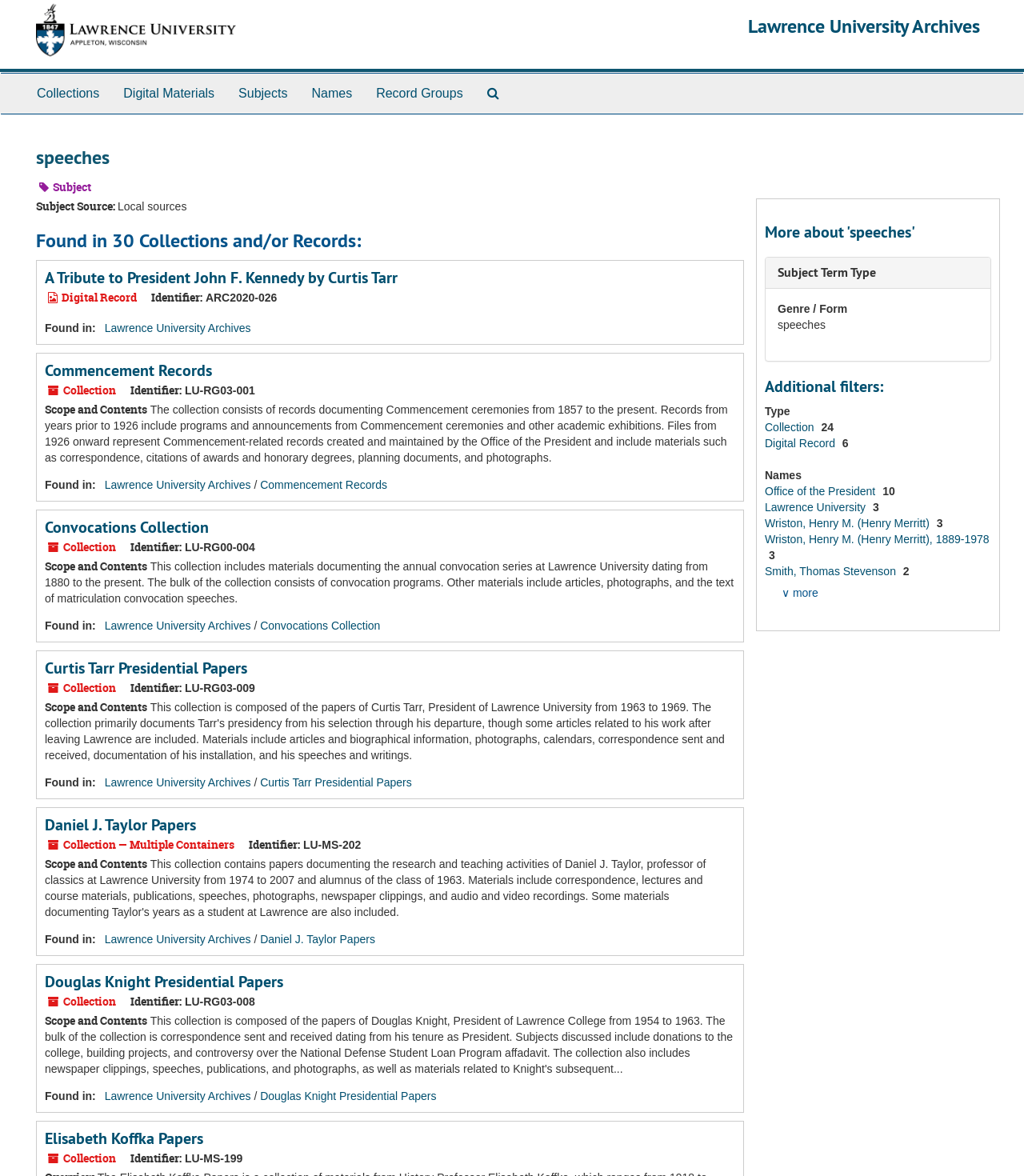Find the bounding box of the UI element described as: "Convocations Collection". The bounding box coordinates should be given as four float values between 0 and 1, i.e., [left, top, right, bottom].

[0.254, 0.526, 0.371, 0.537]